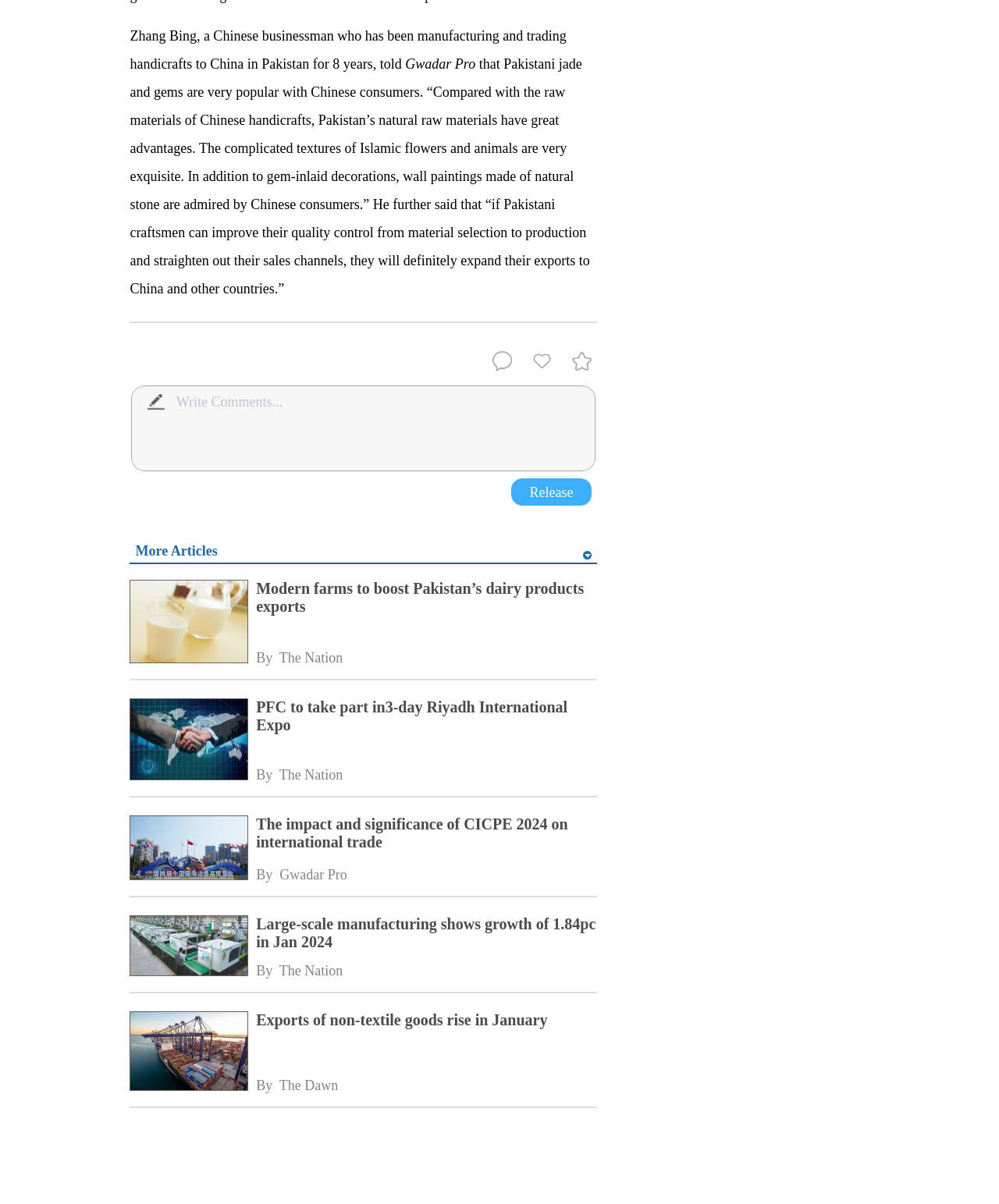What is the function of the 'give_like' image?
Please provide a detailed answer to the question.

The 'give_like' image is likely a button that allows users to like a post or article, similar to the 'comments' and 'collection' images nearby.